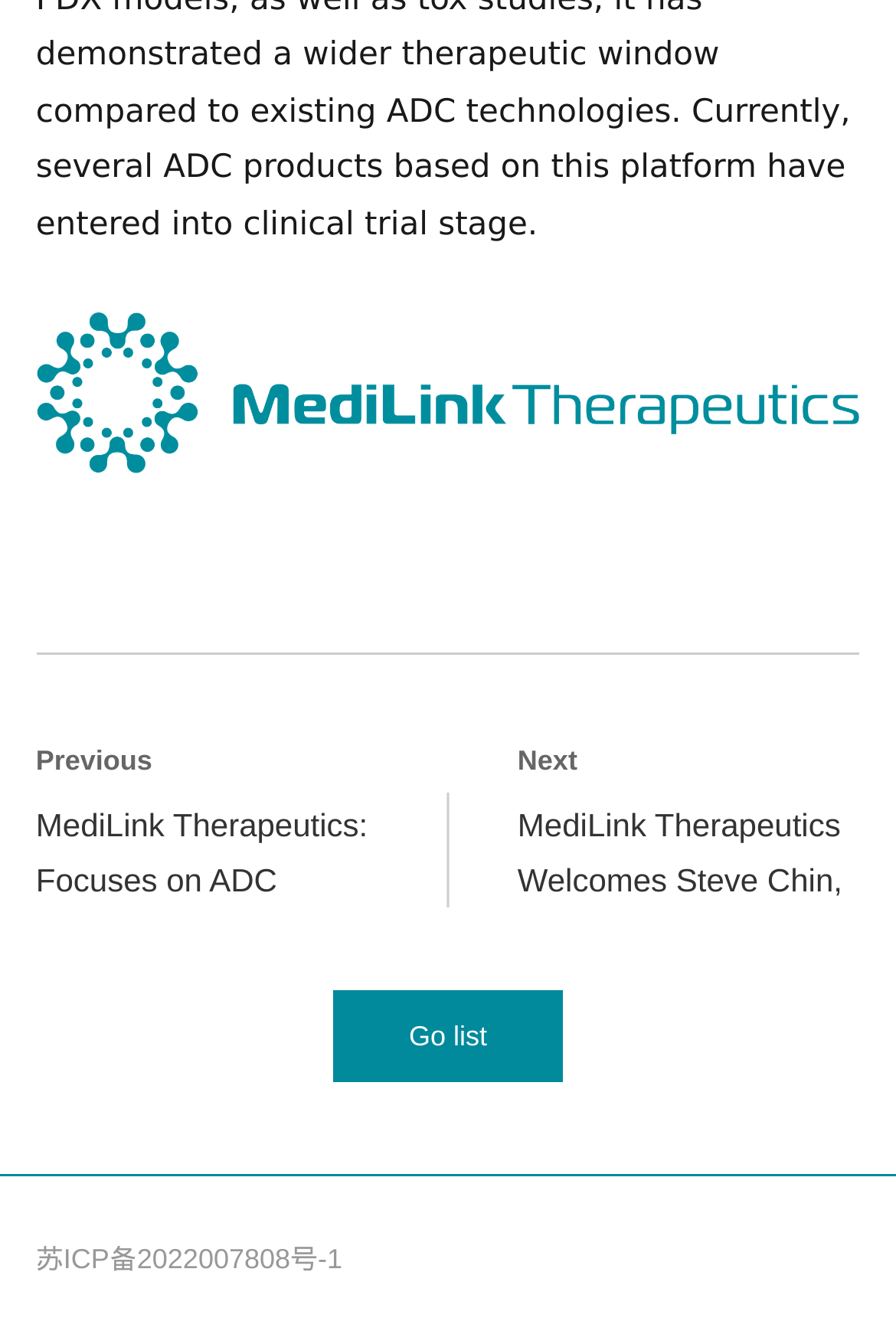Identify the coordinates of the bounding box for the element described below: "Go list". Return the coordinates as four float numbers between 0 and 1: [left, top, right, bottom].

[0.372, 0.737, 0.628, 0.806]